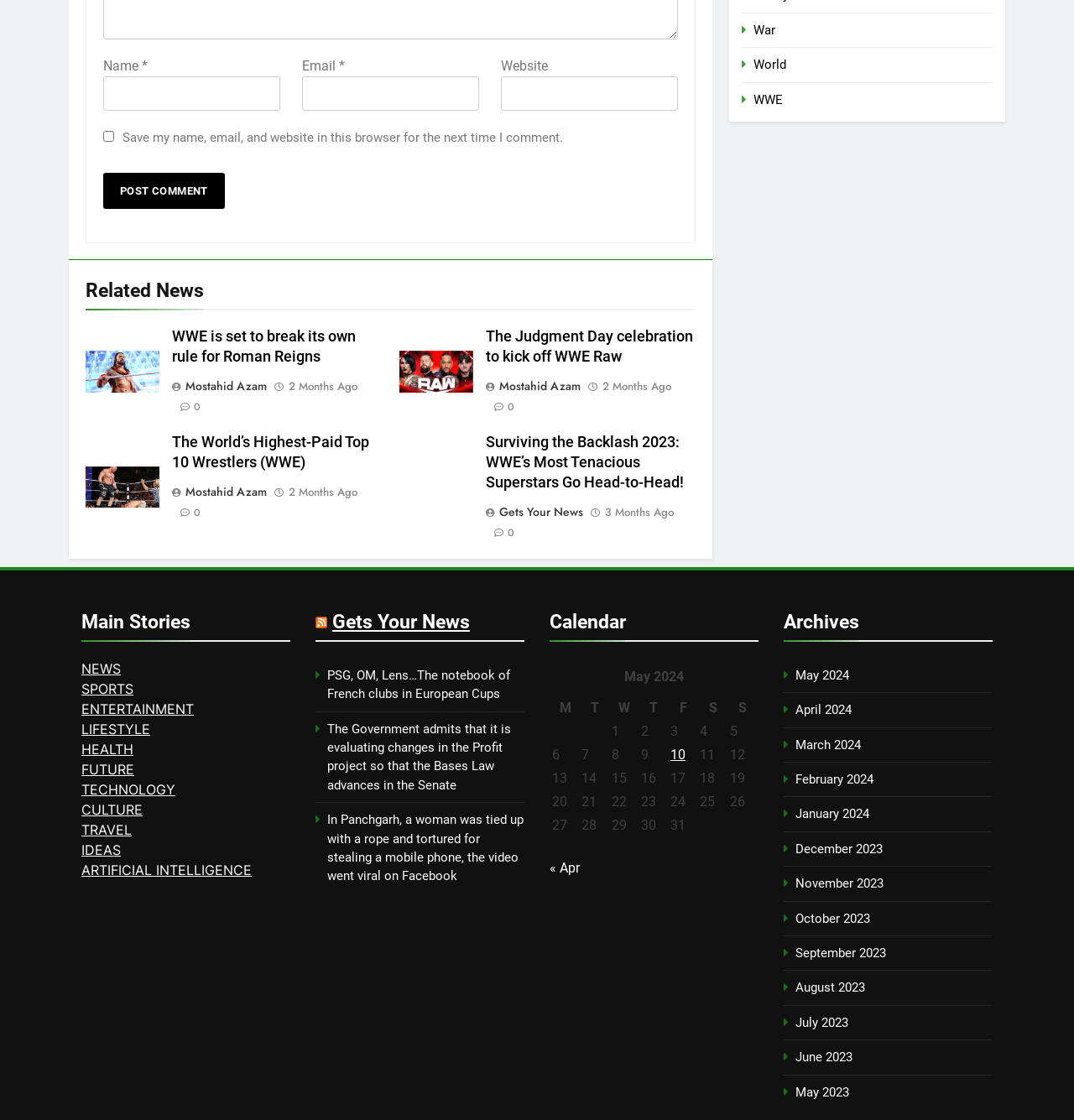Find the bounding box coordinates of the element you need to click on to perform this action: 'Check the calendar for May 2024'. The coordinates should be represented by four float values between 0 and 1, in the format [left, top, right, bottom].

[0.512, 0.588, 0.706, 0.748]